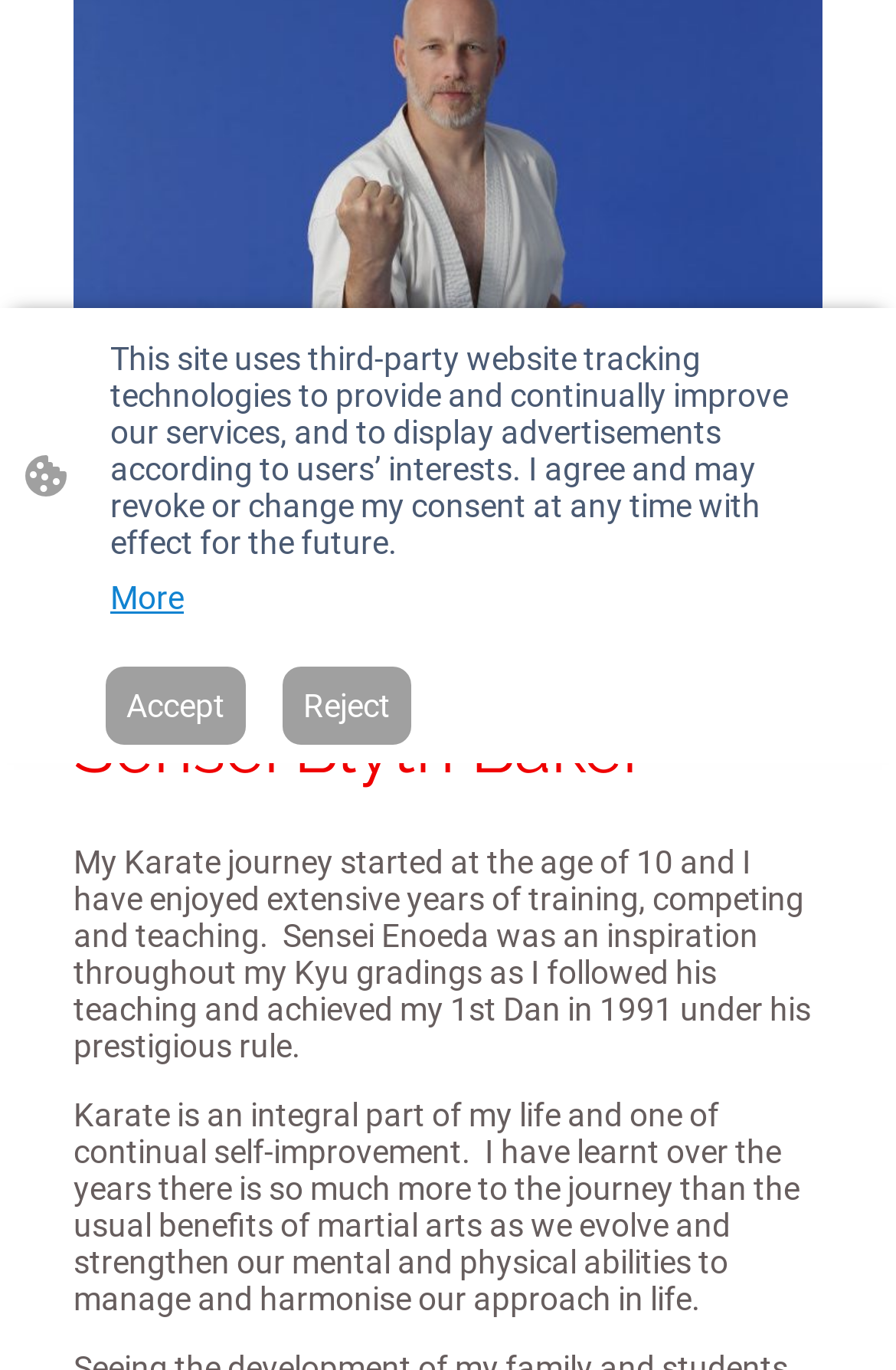Using the description: "Accept", identify the bounding box of the corresponding UI element in the screenshot.

[0.118, 0.487, 0.274, 0.544]